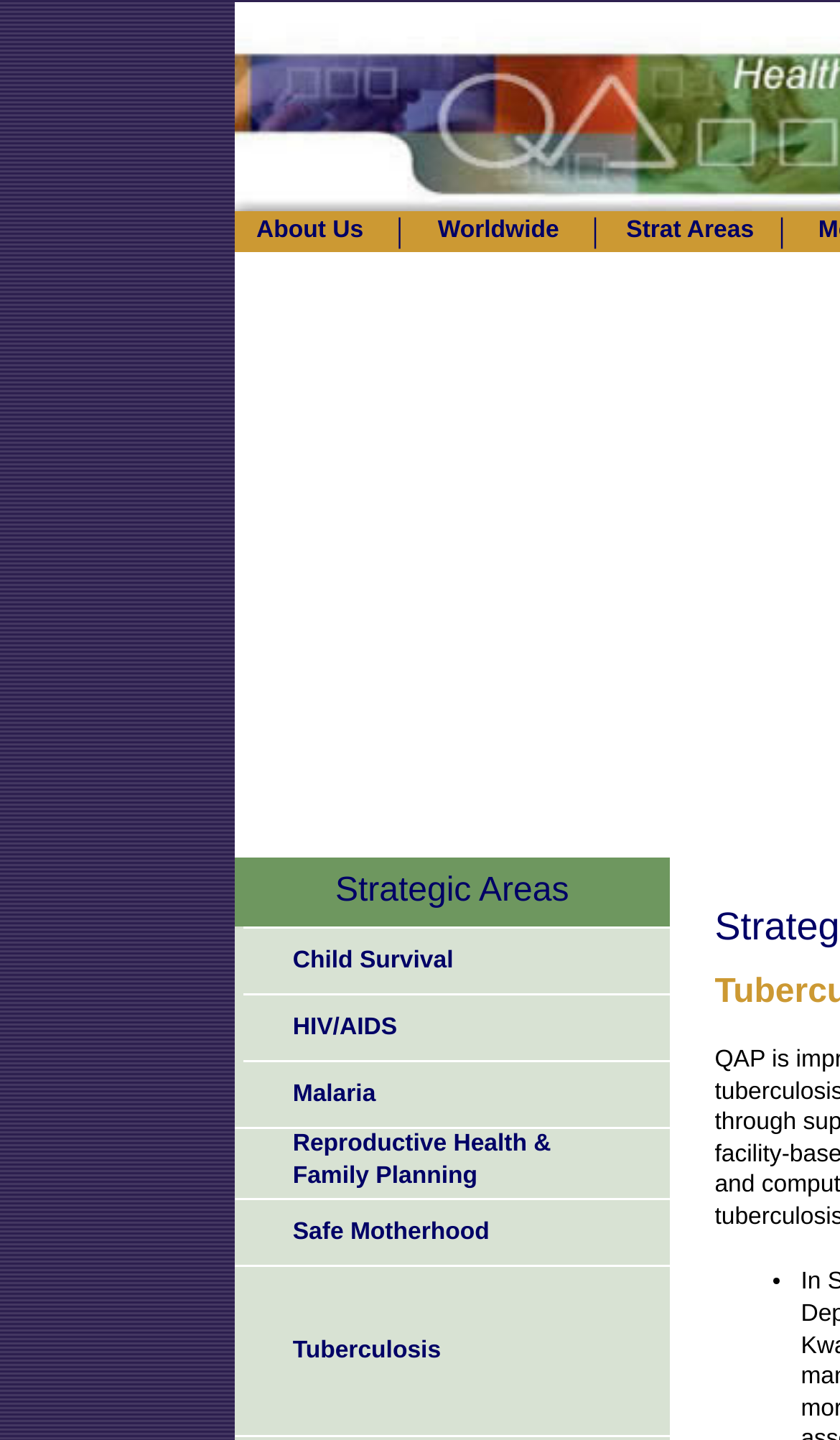Locate the bounding box coordinates of the area where you should click to accomplish the instruction: "explore Malaria".

[0.348, 0.751, 0.447, 0.769]